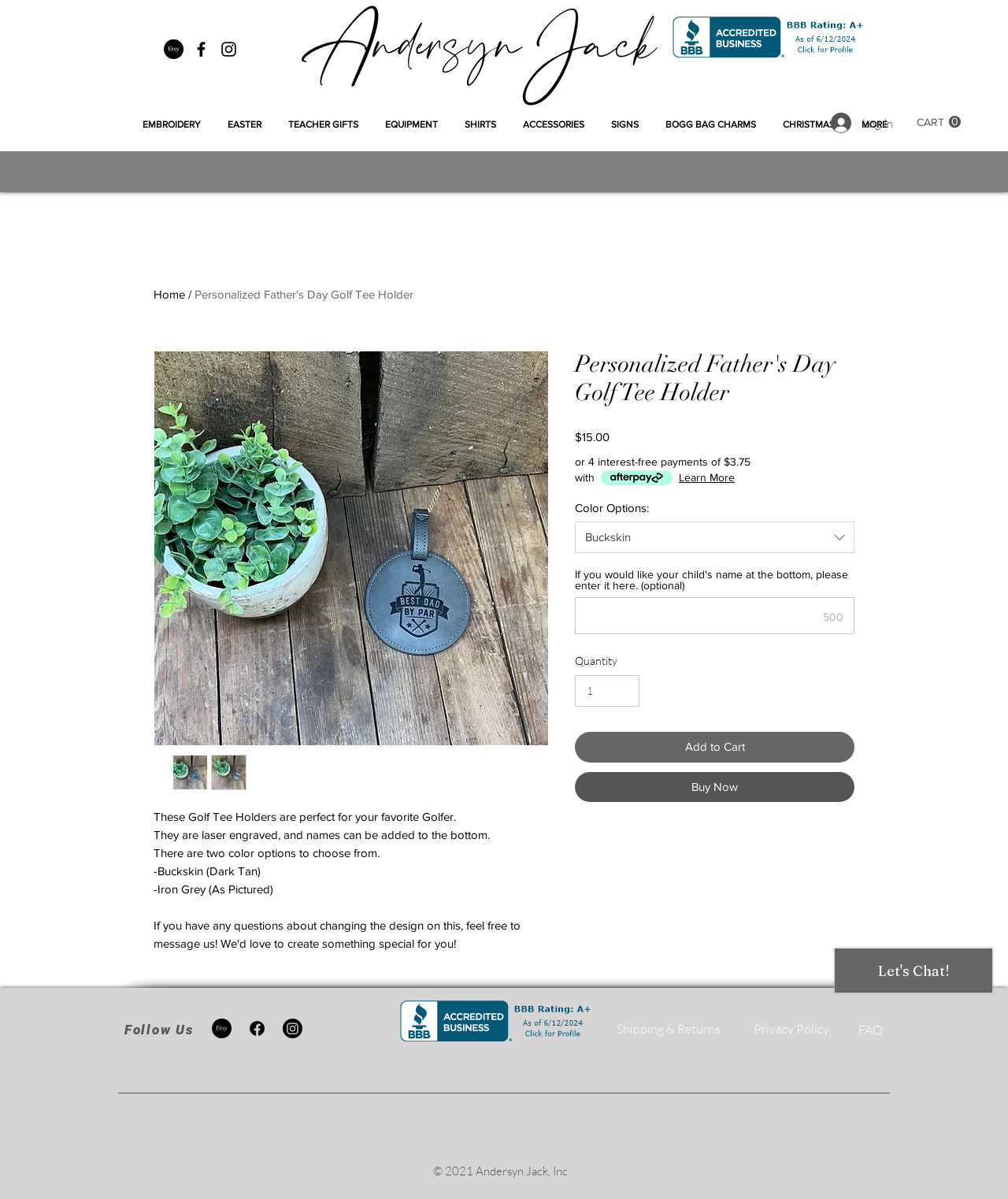Answer this question in one word or a short phrase: What are the two color options for the golf tee holder?

Buckskin and Iron Grey